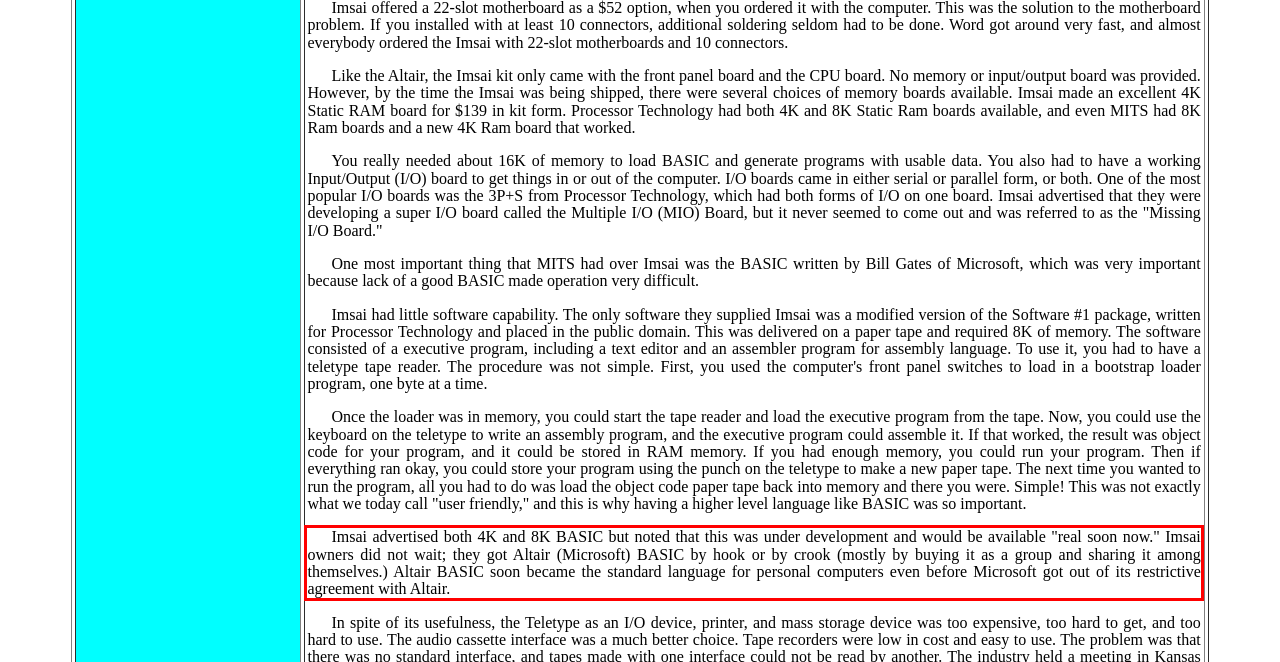You have a screenshot with a red rectangle around a UI element. Recognize and extract the text within this red bounding box using OCR.

Imsai advertised both 4K and 8K BASIC but noted that this was under development and would be available "real soon now." Imsai owners did not wait; they got Altair (Microsoft) BASIC by hook or by crook (mostly by buying it as a group and sharing it among themselves.) Altair BASIC soon became the standard language for personal computers even before Microsoft got out of its restrictive agreement with Altair.